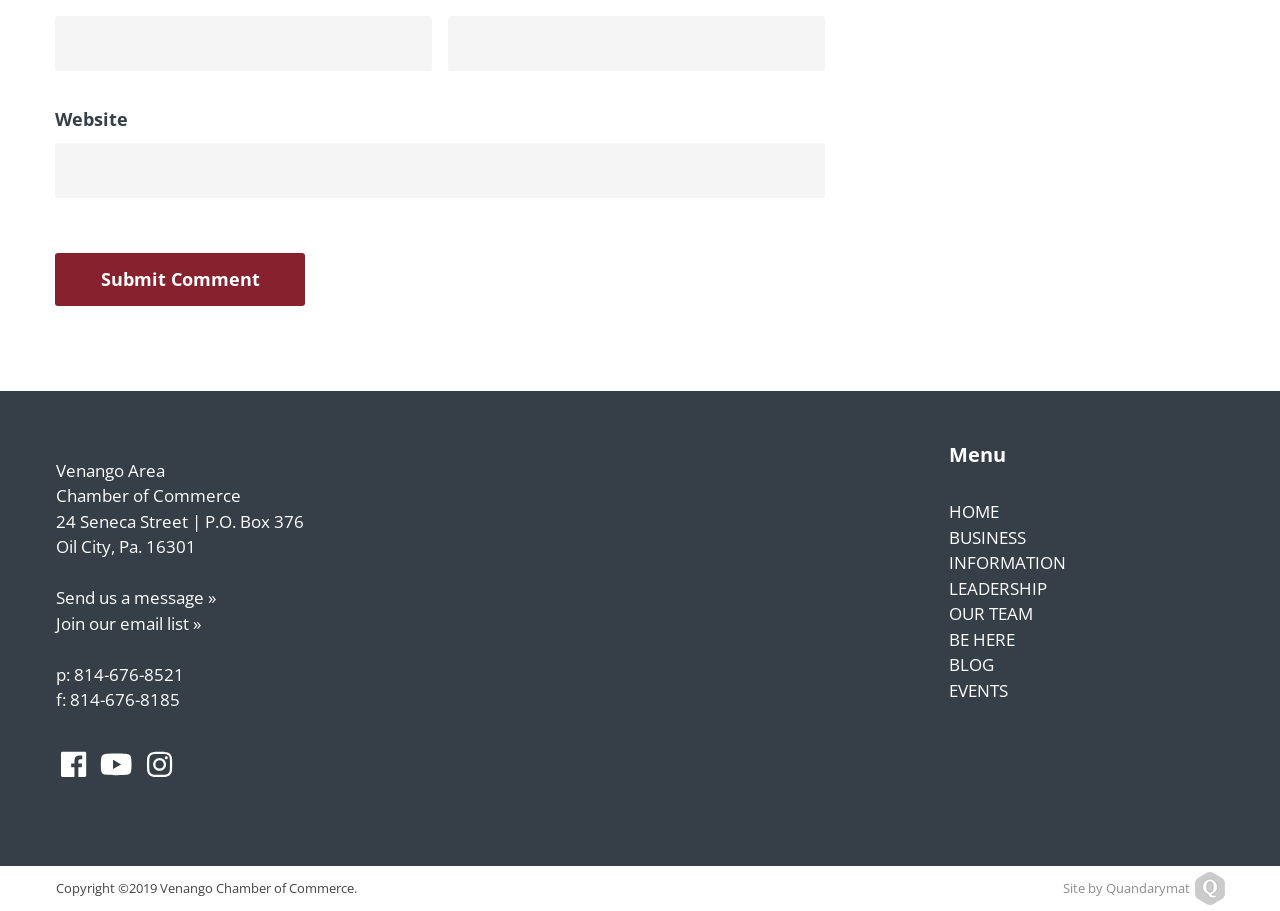Determine the bounding box coordinates of the clickable region to carry out the instruction: "Visit the home page".

[0.741, 0.549, 0.78, 0.574]